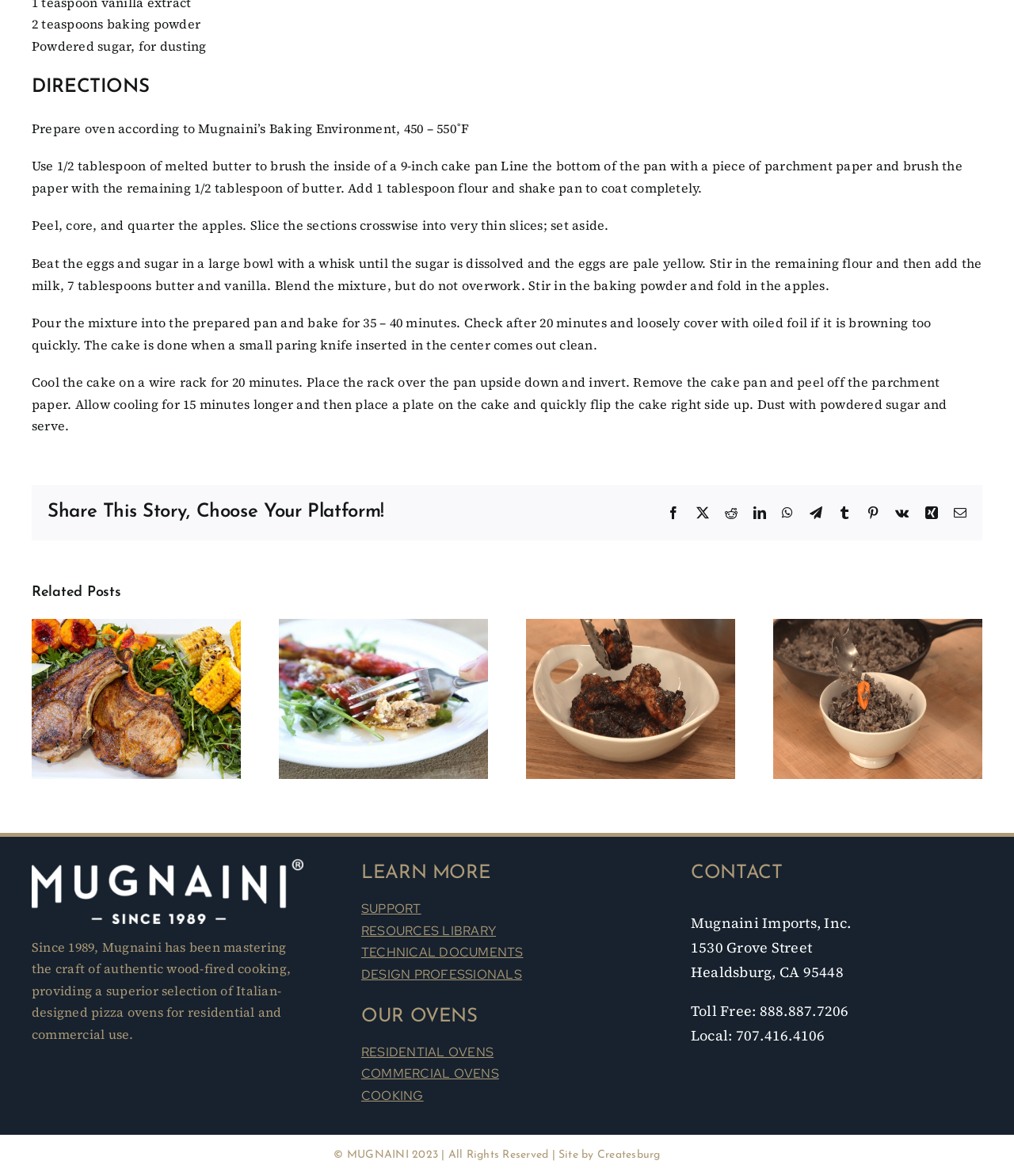Pinpoint the bounding box coordinates of the clickable element needed to complete the instruction: "View the latest news". The coordinates should be provided as four float numbers between 0 and 1: [left, top, right, bottom].

None